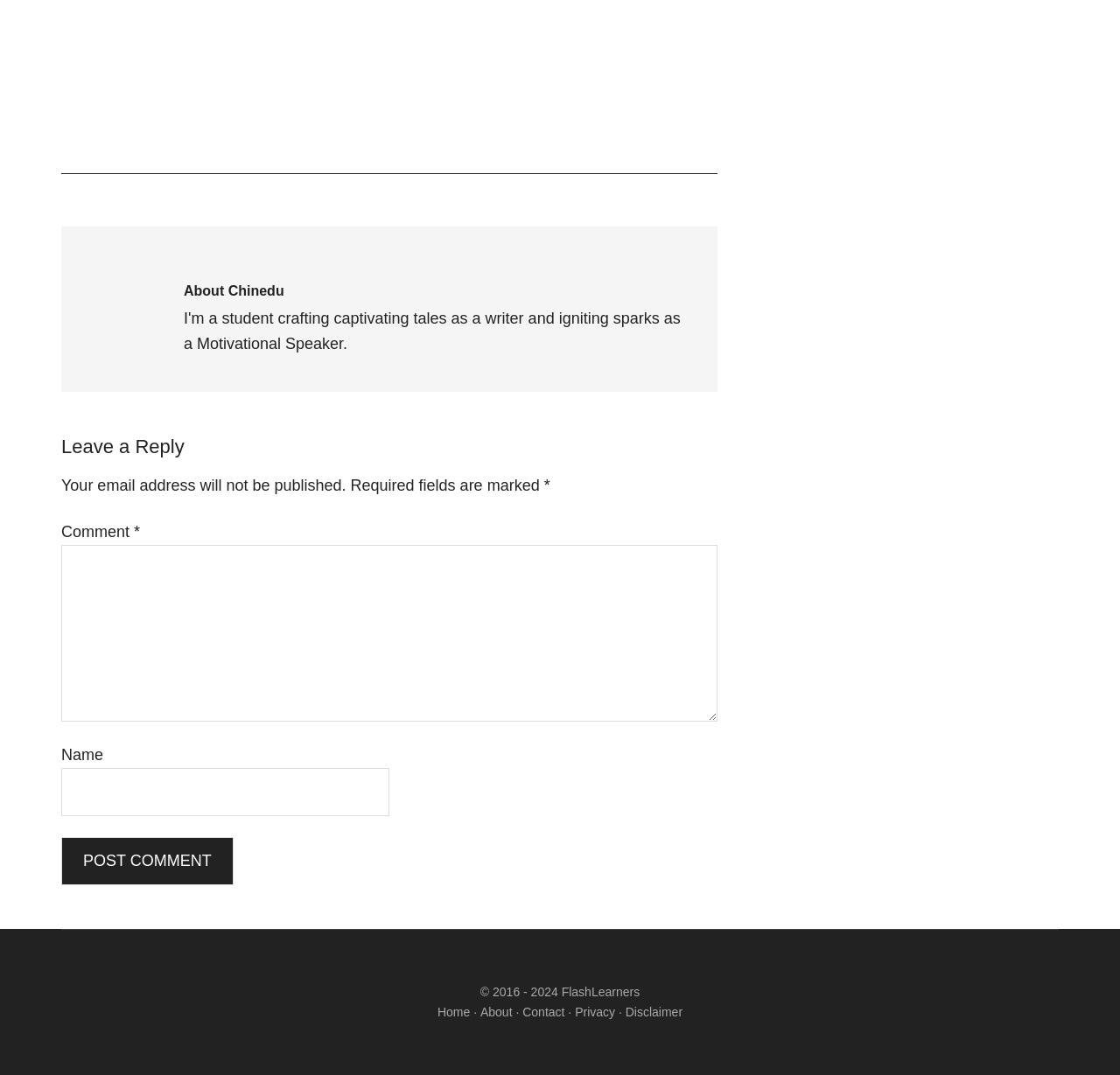Please determine the bounding box coordinates of the element's region to click for the following instruction: "post a comment".

[0.055, 0.779, 0.208, 0.824]